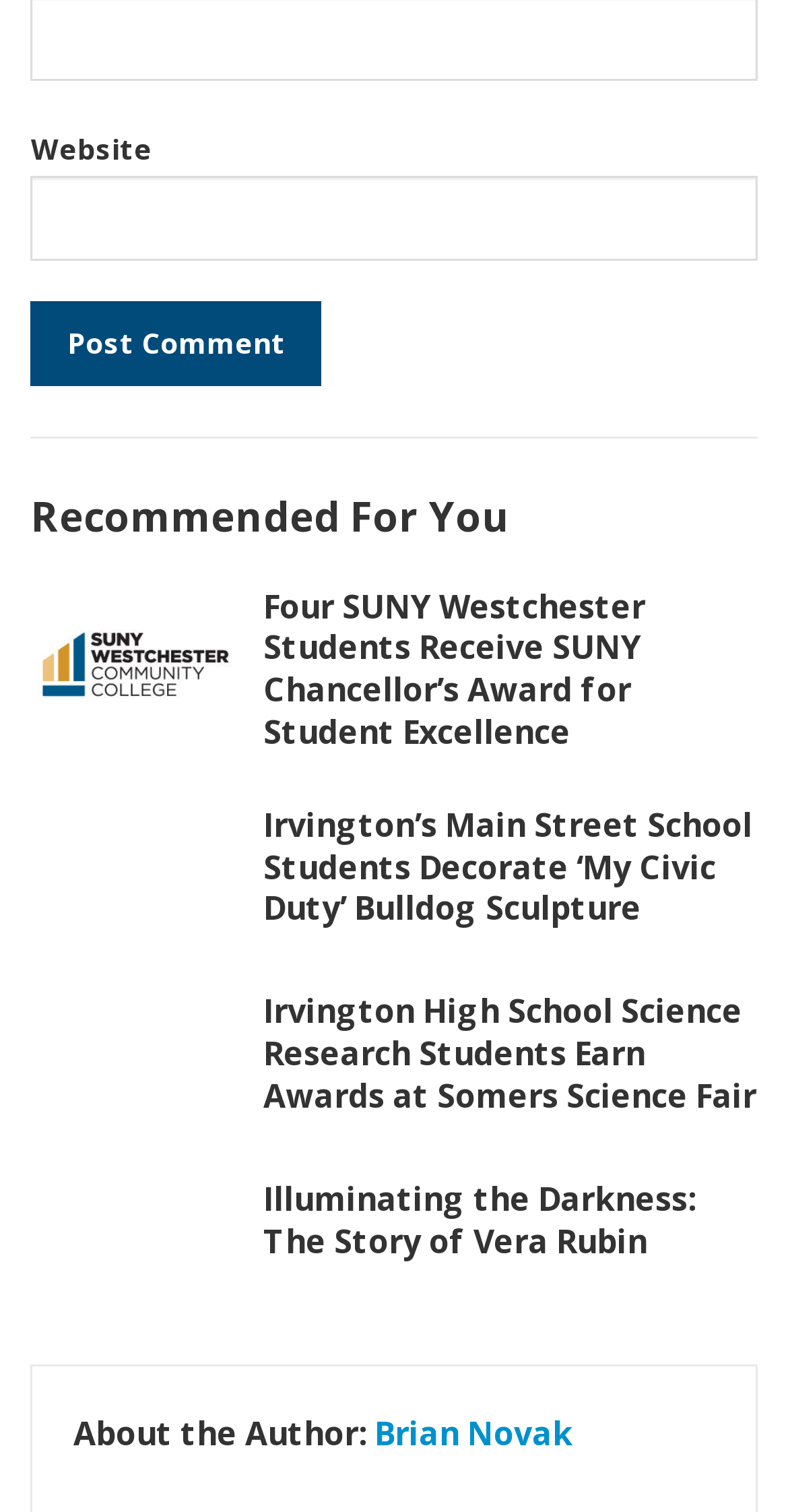What is the purpose of the textbox at the top of the page?
Look at the image and respond with a single word or a short phrase.

Post Comment